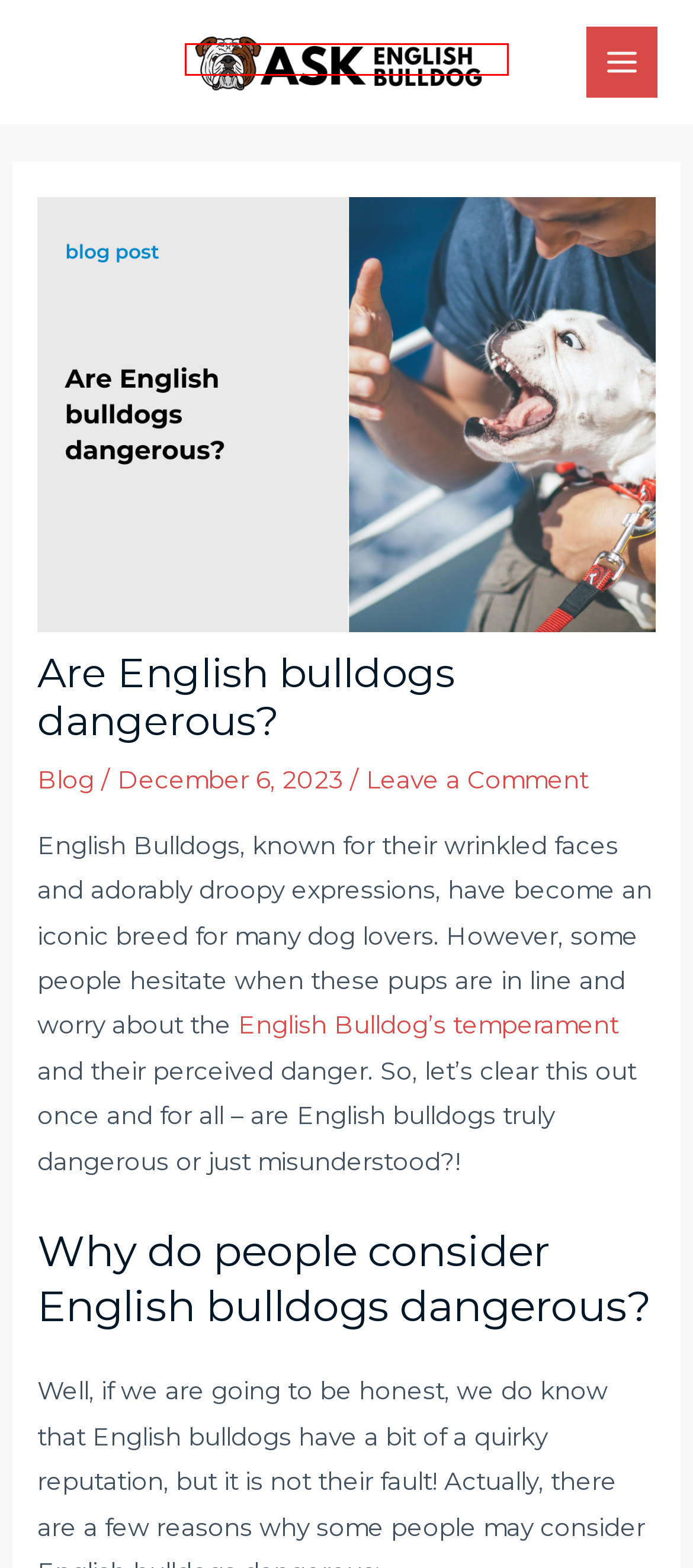Examine the screenshot of a webpage with a red bounding box around a UI element. Select the most accurate webpage description that corresponds to the new page after clicking the highlighted element. Here are the choices:
A. Hip Dysplasia in English Bulldog: Reasons & Treatment
B. Blog Archives - AskEnglishBulldog
C. English Bulldog Health Archives - AskEnglishBulldog
D. Blog - AskEnglishBulldog
E. 3 Ways to Calm Your Dog During Thunder and Firework
F. English bulldog breathing problems - from causes to treatments!
G. Common Health Issues for English bulldogs
H. English Bulldog About Breed Archives - AskEnglishBulldog

D